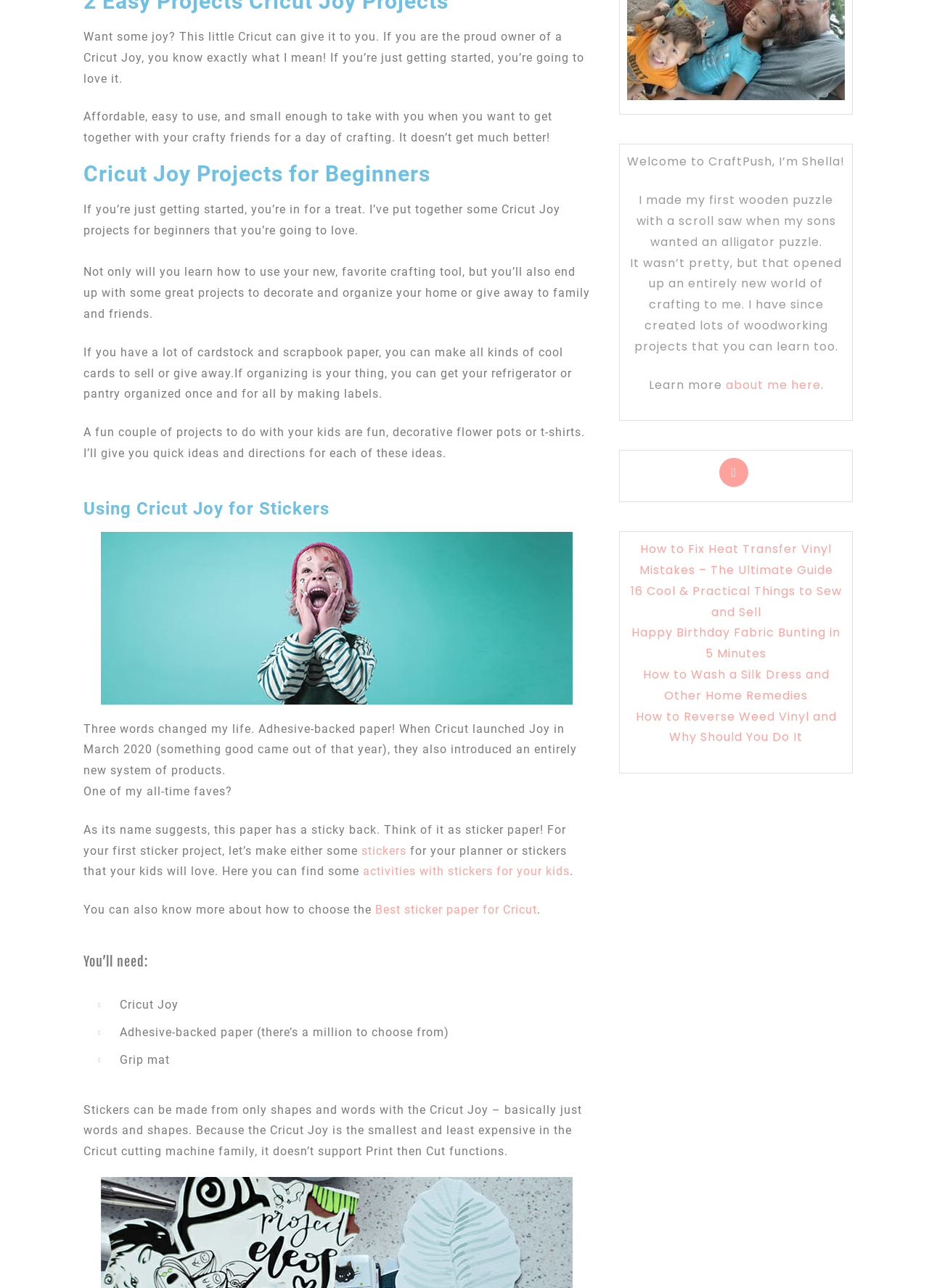Identify the bounding box coordinates for the UI element described as follows: Best sticker paper for Cricut. Use the format (top-left x, top-left y, bottom-right x, bottom-right y) and ensure all values are floating point numbers between 0 and 1.

[0.404, 0.701, 0.578, 0.712]